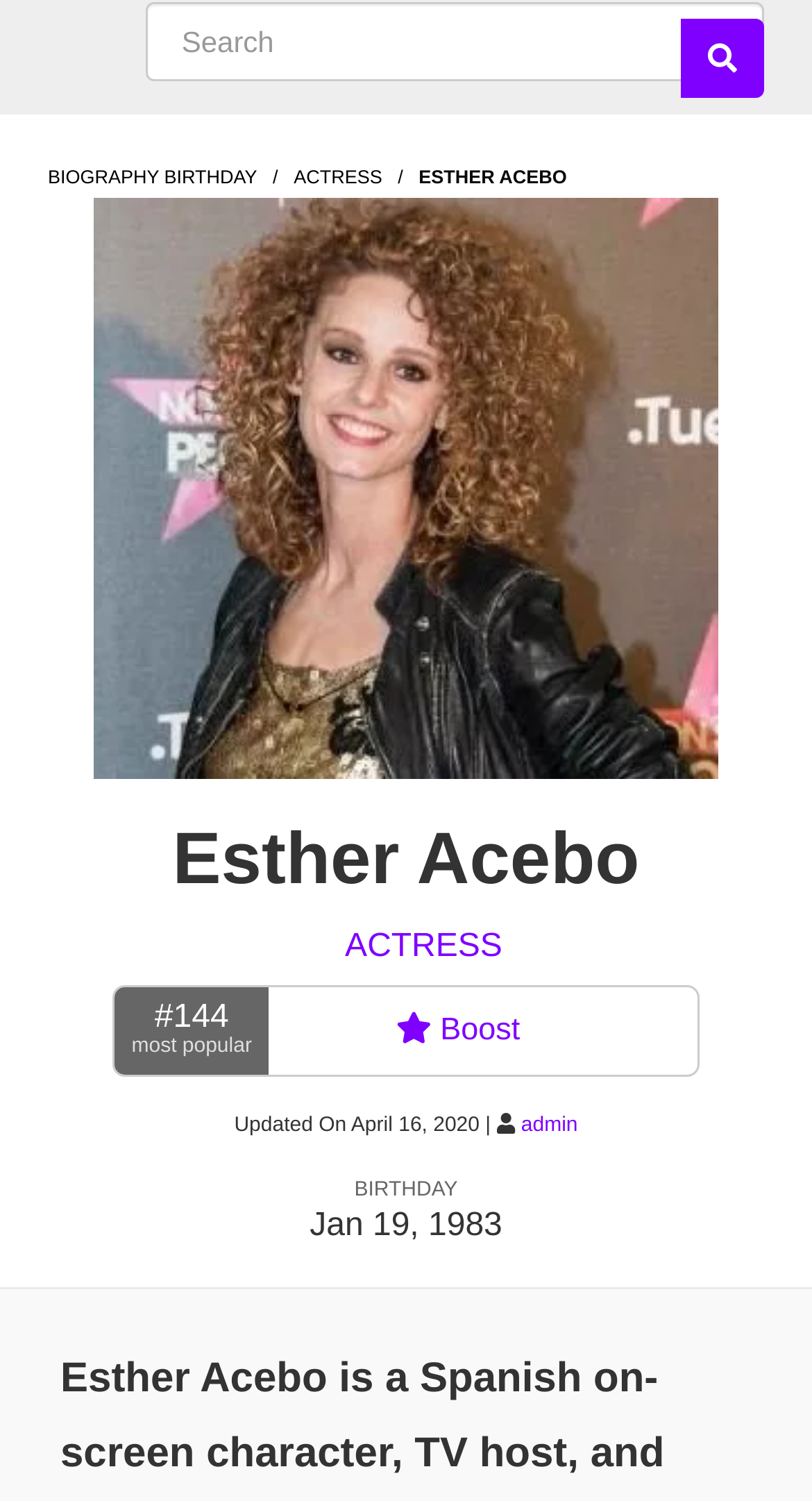Determine the bounding box coordinates for the clickable element to execute this instruction: "Boost Esther Acebo's profile". Provide the coordinates as four float numbers between 0 and 1, i.e., [left, top, right, bottom].

[0.27, 0.657, 0.858, 0.715]